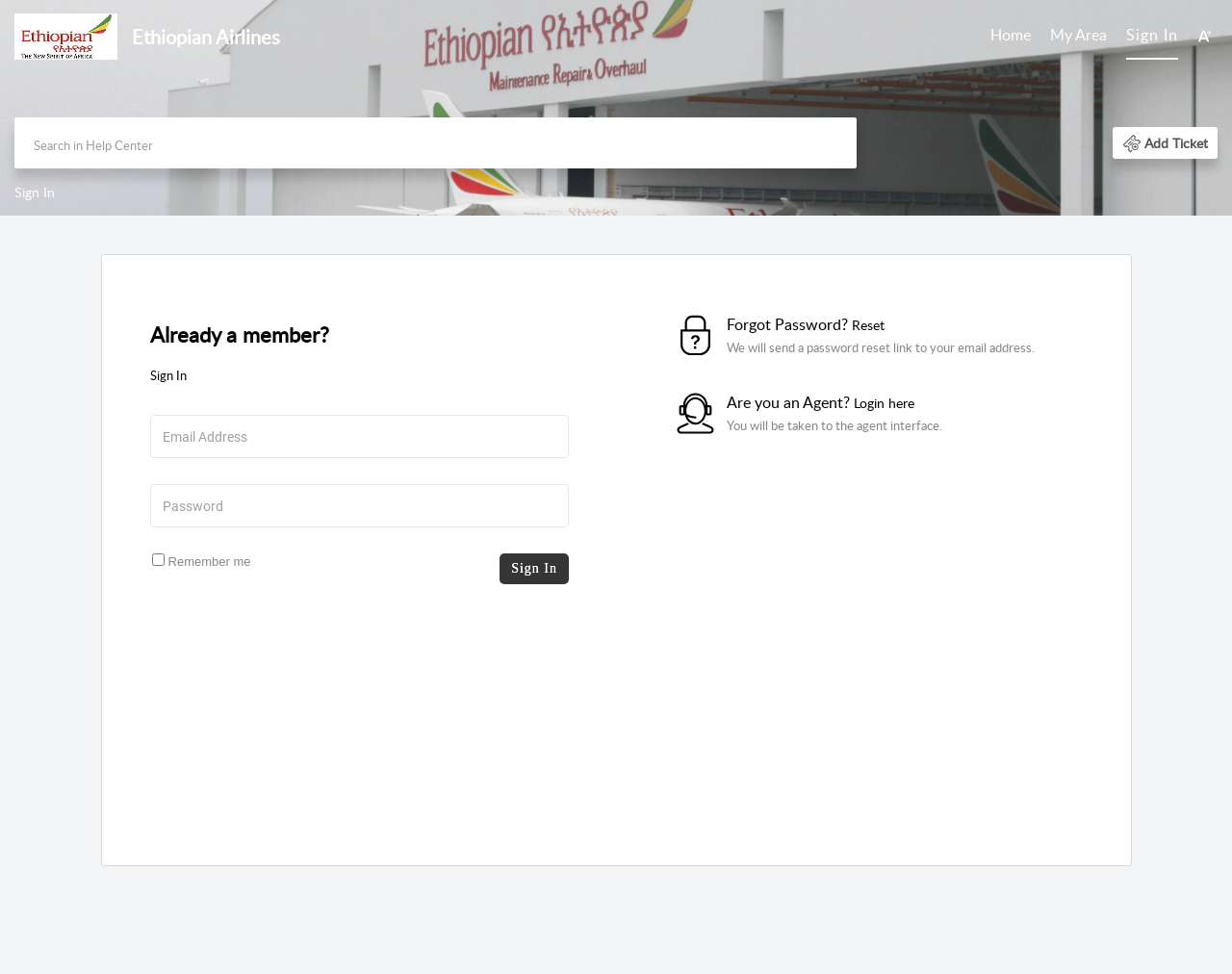Please locate the bounding box coordinates of the element that needs to be clicked to achieve the following instruction: "Sign in". The coordinates should be four float numbers between 0 and 1, i.e., [left, top, right, bottom].

[0.914, 0.025, 0.956, 0.047]